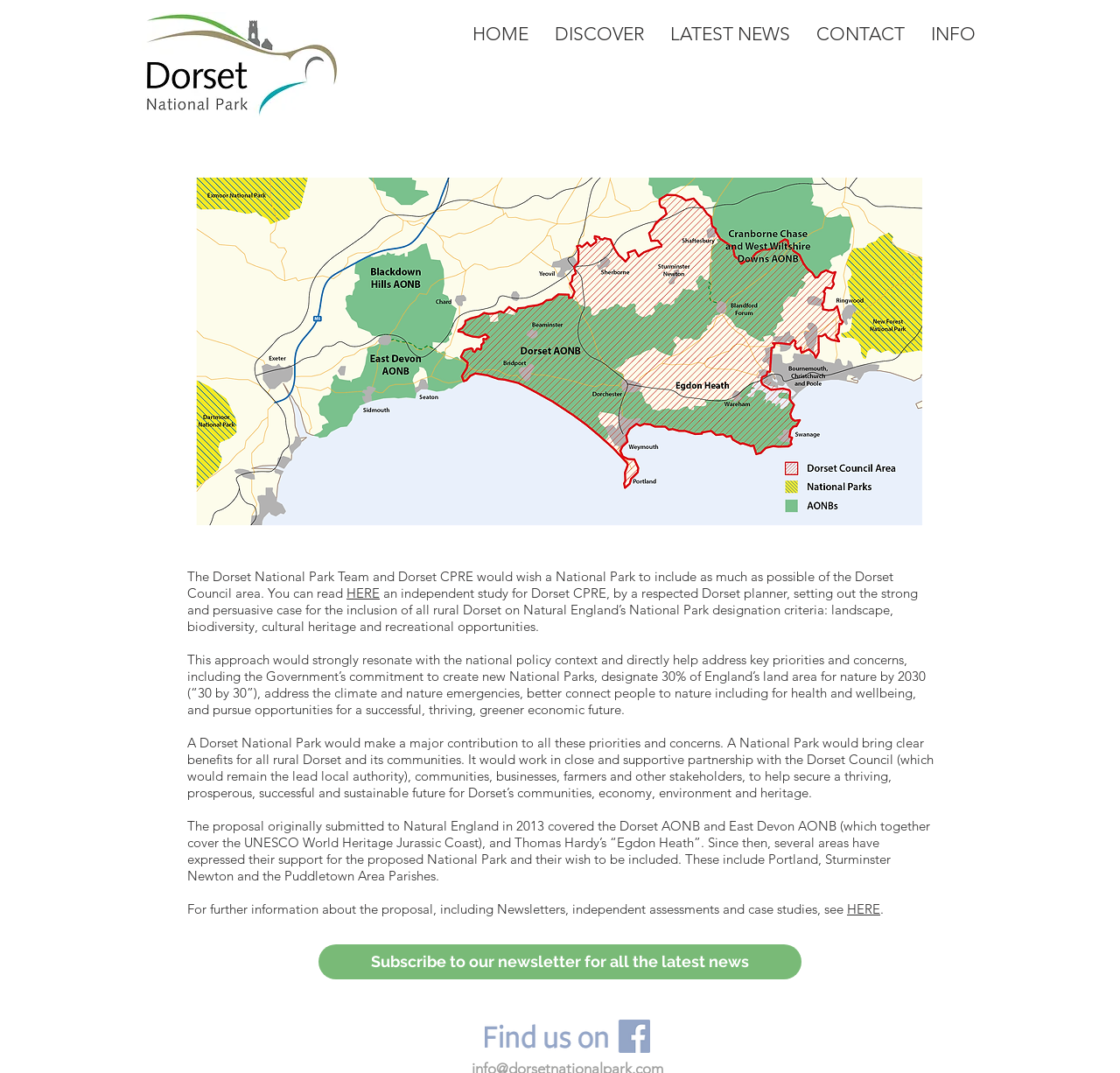Give a detailed account of the webpage, highlighting key information.

The webpage is about the proposed area for the Dorset National Park. At the top, there is a navigation menu with links to "HOME", "DISCOVER", "LATEST NEWS", "CONTACT", and "INFO". Below the navigation menu, there is a main section that takes up most of the page. 

In the main section, there is a large map image of the Dorset National Park, which is centered and takes up about half of the page's height. Above the map, there is a brief description of the Dorset National Park Team's proposal. 

Below the map, there are several paragraphs of text that provide more information about the proposal. The text explains the benefits of designating a National Park, including its contribution to national policy priorities and its potential to bring benefits to rural Dorset and its communities. 

The text also mentions that several areas have expressed their support for the proposed National Park and their wish to be included. There are two links to "HERE" that provide further information about the proposal. 

At the bottom of the page, there is a button to subscribe to a newsletter for the latest news, and a small link to an unknown destination.